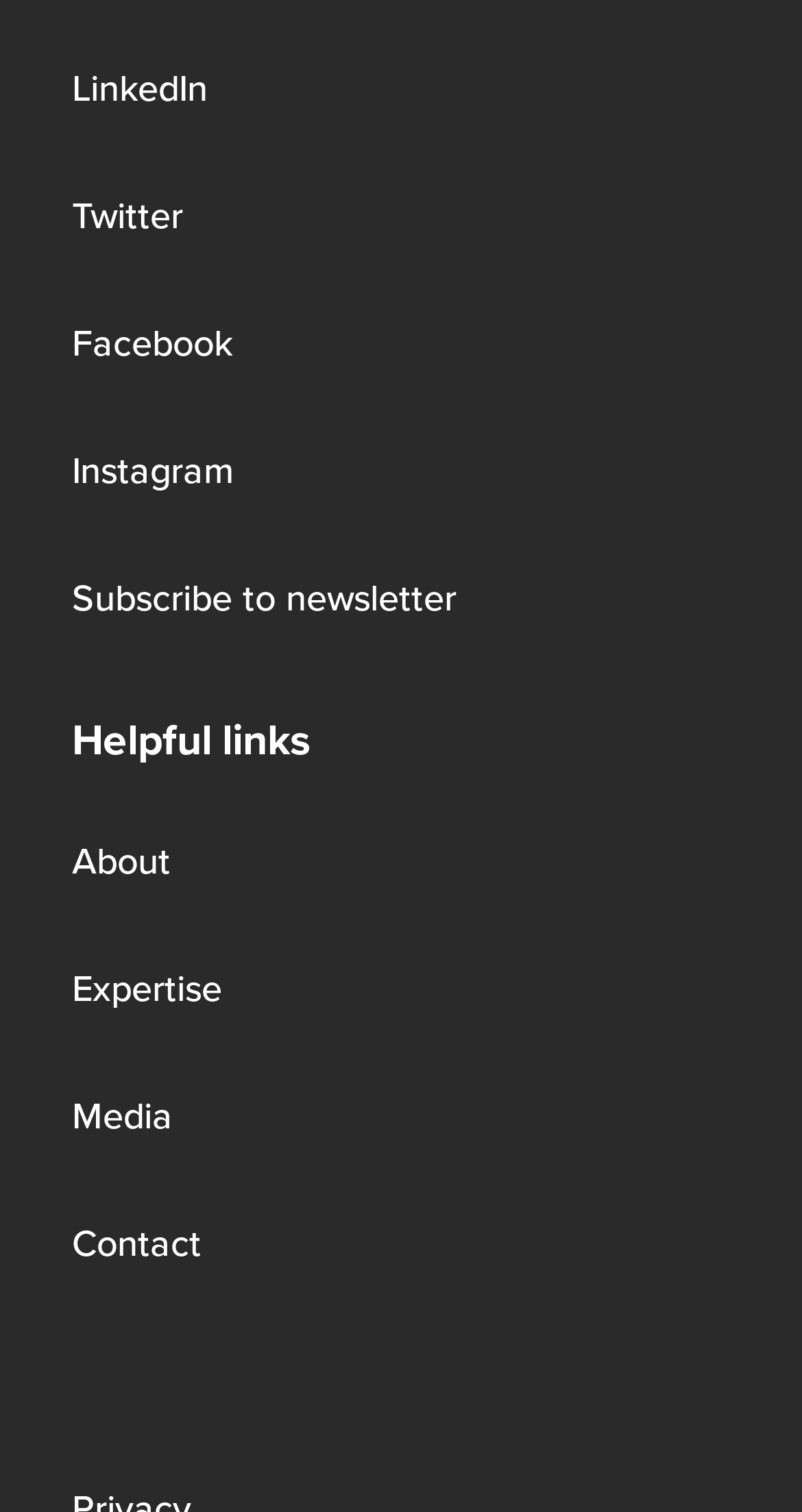Show me the bounding box coordinates of the clickable region to achieve the task as per the instruction: "Learn about expertise".

[0.09, 0.637, 0.277, 0.672]